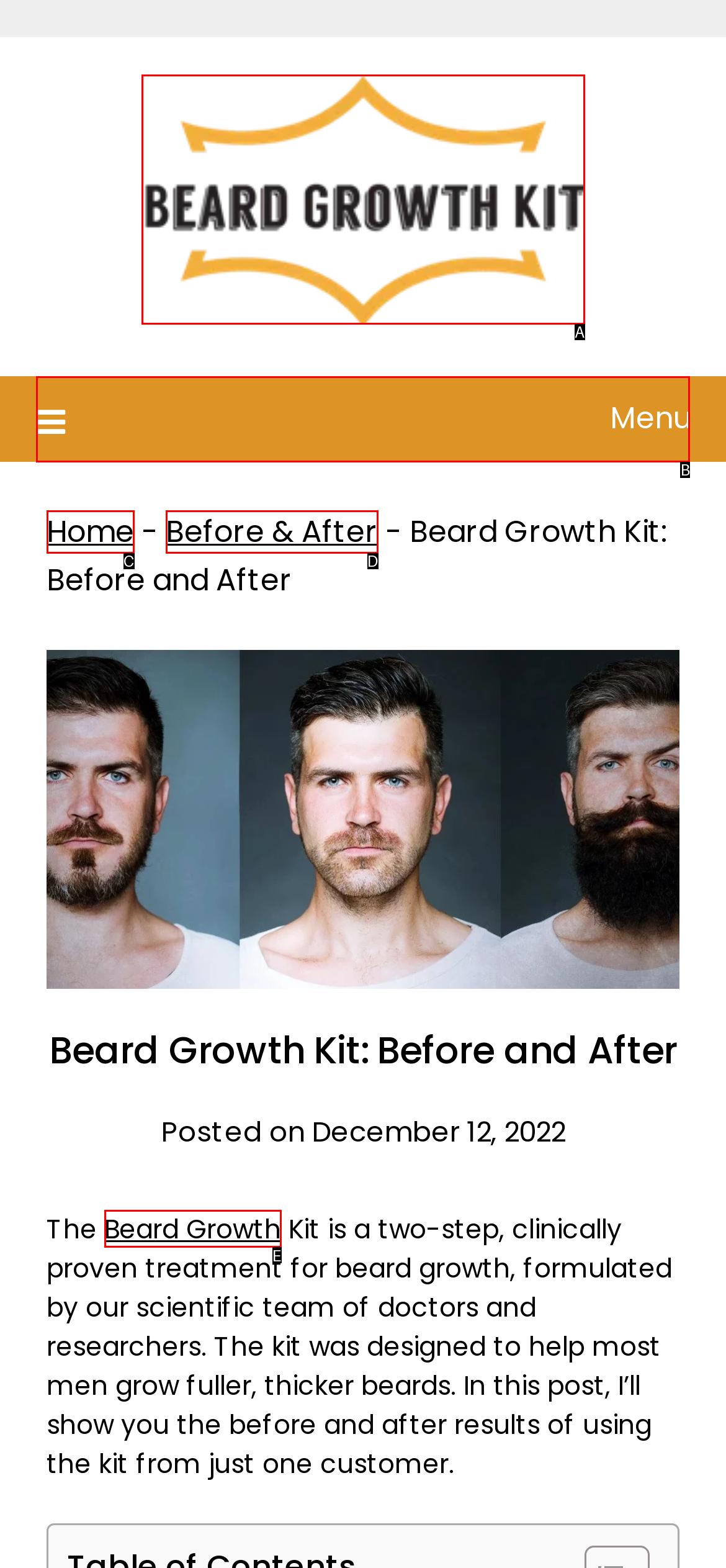Looking at the description: Before & After, identify which option is the best match and respond directly with the letter of that option.

D